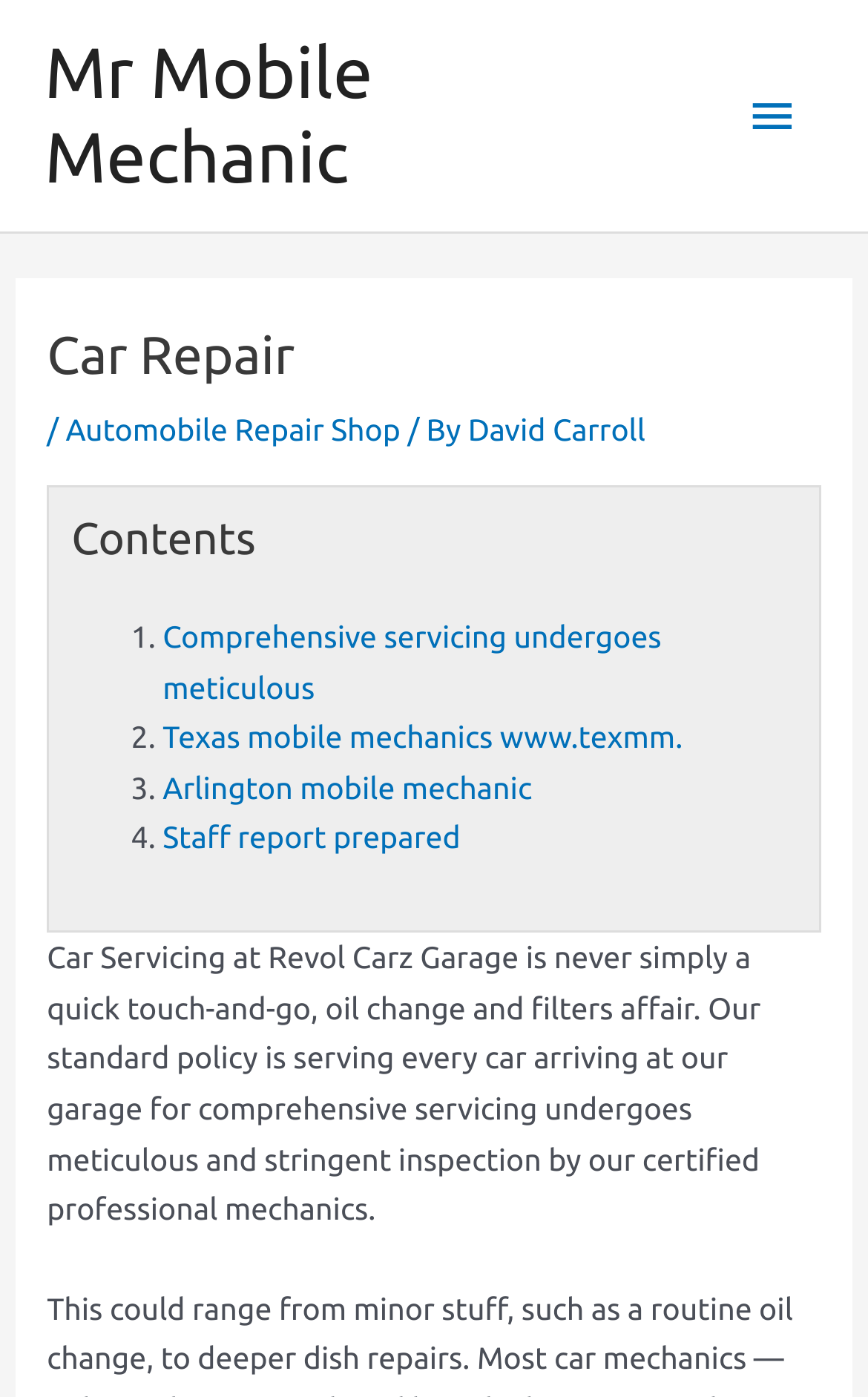From the webpage screenshot, identify the region described by Comprehensive servicing undergoes meticulous. Provide the bounding box coordinates as (top-left x, top-left y, bottom-right x, bottom-right y), with each value being a floating point number between 0 and 1.

[0.187, 0.443, 0.762, 0.504]